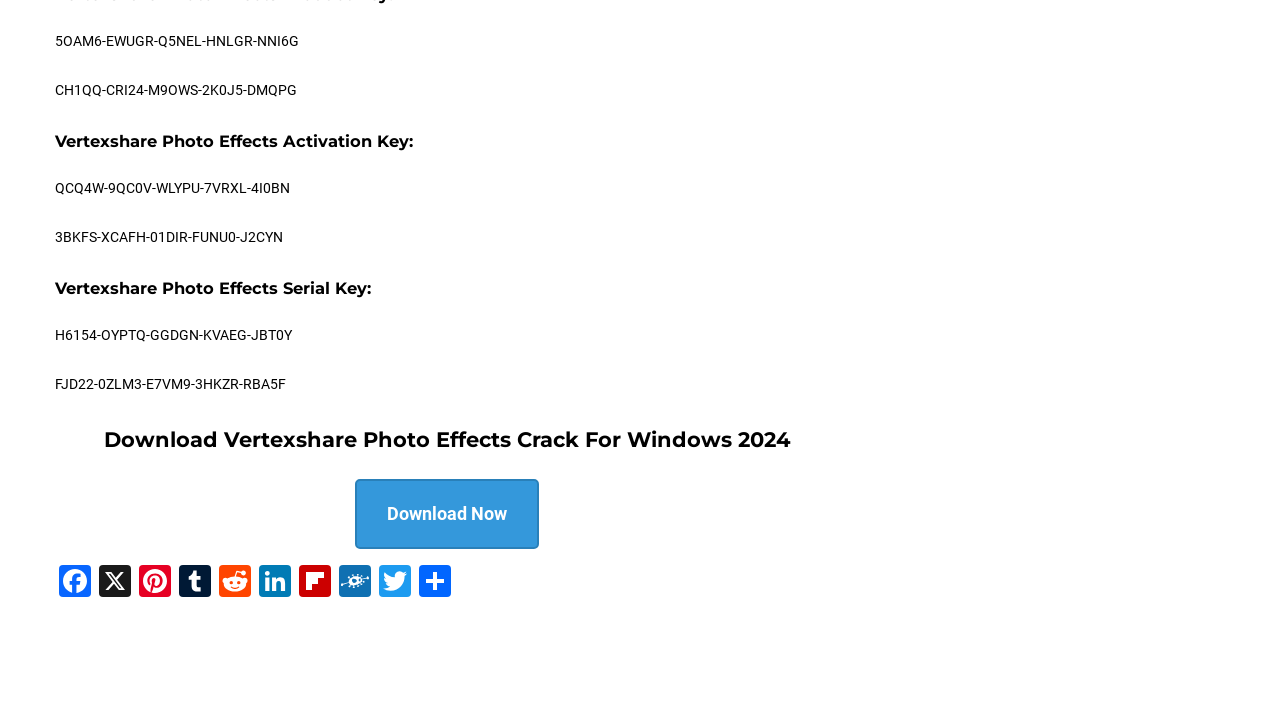What is the purpose of this webpage?
Use the information from the screenshot to give a comprehensive response to the question.

The webpage contains headings and links related to downloading Vertexshare Photo Effects software, including activation keys, serial keys, and crack versions, which suggests that the purpose of this webpage is to provide resources for downloading the software.